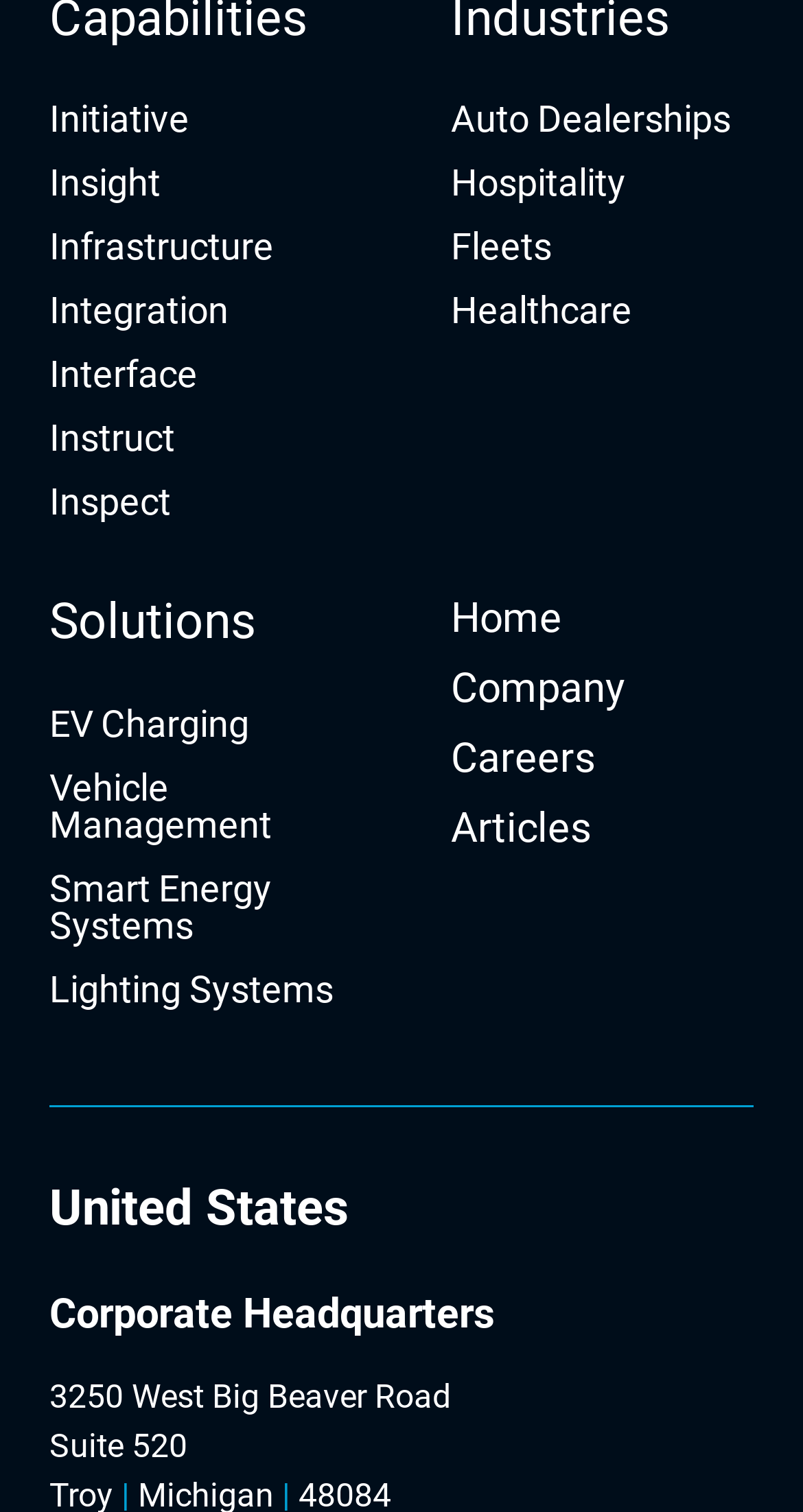Please reply to the following question using a single word or phrase: 
How many main categories are there under Solutions?

5